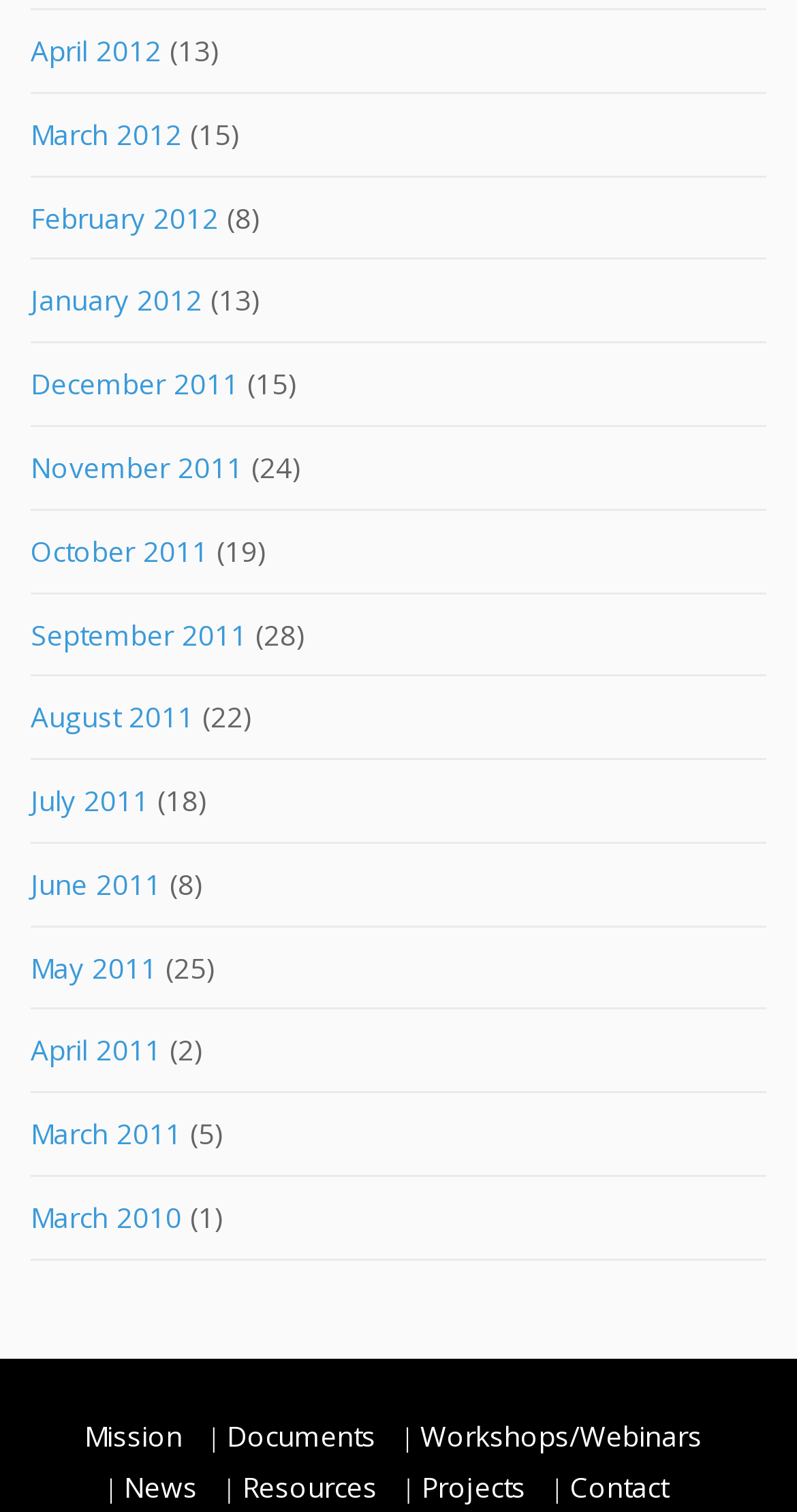Identify the coordinates of the bounding box for the element described below: "February 2012". Return the coordinates as four float numbers between 0 and 1: [left, top, right, bottom].

[0.038, 0.109, 0.274, 0.178]